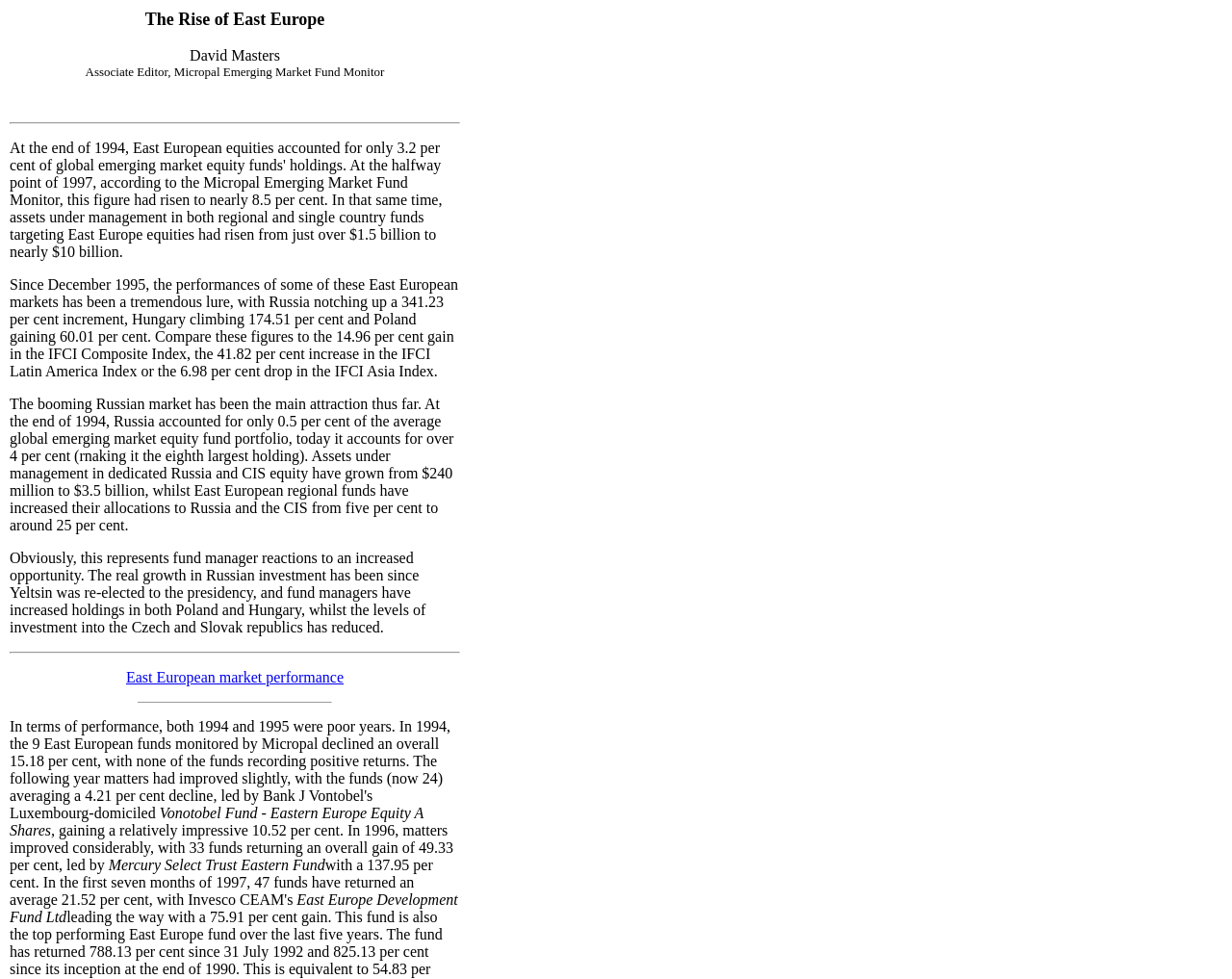Illustrate the webpage's structure and main components comprehensively.

The webpage is about the Micropal Emerging Market Fund Monitor, with a focus on the performance of East European markets. At the top, there is a title "Associate Editor, Micropal Emerging Market Fund Monitor". Below this title, there is a horizontal separator line. 

The main content of the webpage is a series of paragraphs discussing the growth of East European markets, particularly Russia, Hungary, and Poland. The text explains that these markets have seen significant gains, outperforming other indices. The Russian market, in particular, has been a major attraction, with assets under management in dedicated Russia and CIS equity funds growing from $240 million to $3.5 billion.

Following these paragraphs, there is another horizontal separator line. Below this line, there is a link to "East European market performance". Another horizontal separator line follows, and then there are several paragraphs discussing the performance of specific funds, including the Vonotobel Fund - Eastern Europe Equity A Shares, Mercury Select Trust Eastern Fund, and East Europe Development Fund Ltd. These paragraphs provide specific percentage gains for each fund.